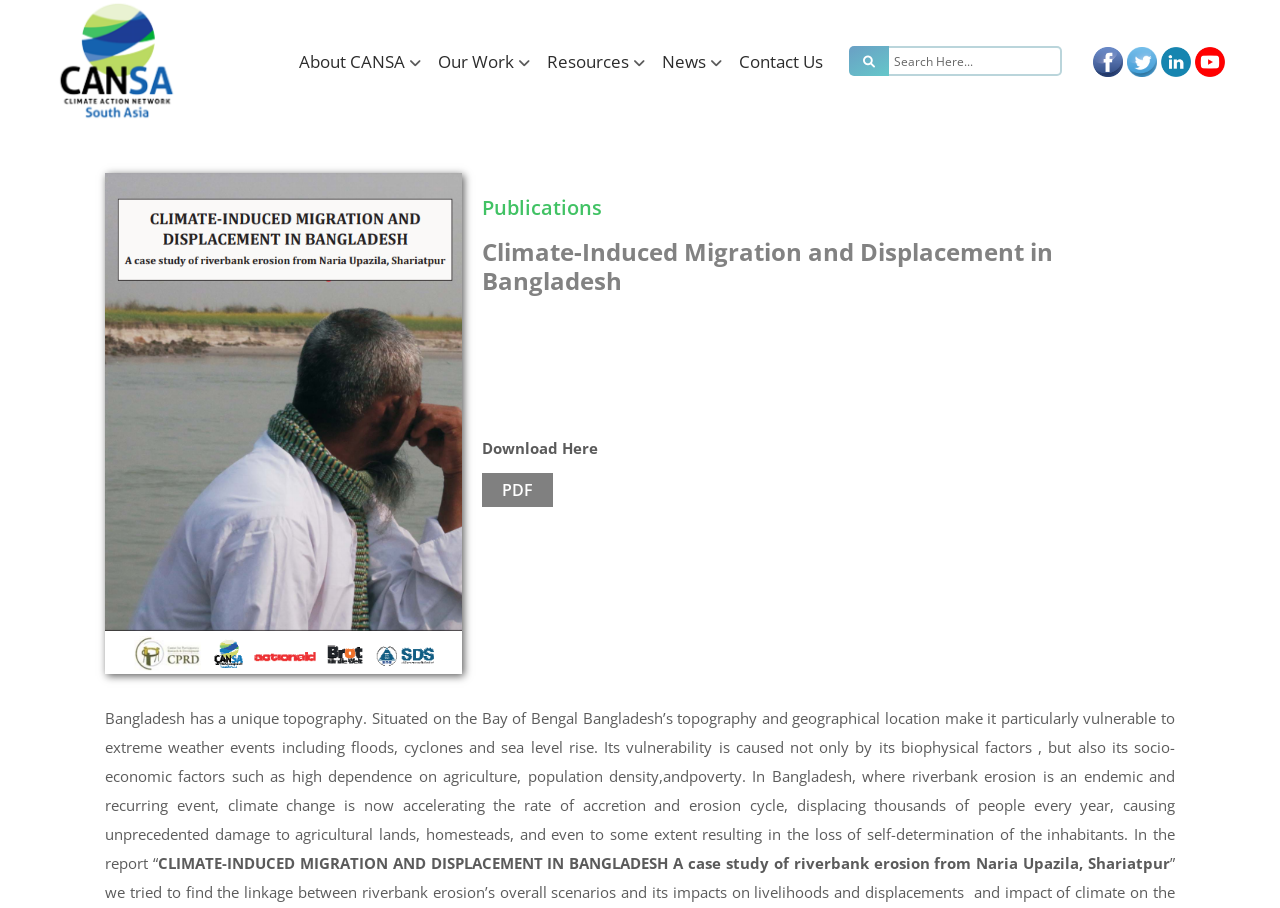Answer the question with a single word or phrase: 
What is the text on the top-left corner of the webpage?

JIBON1